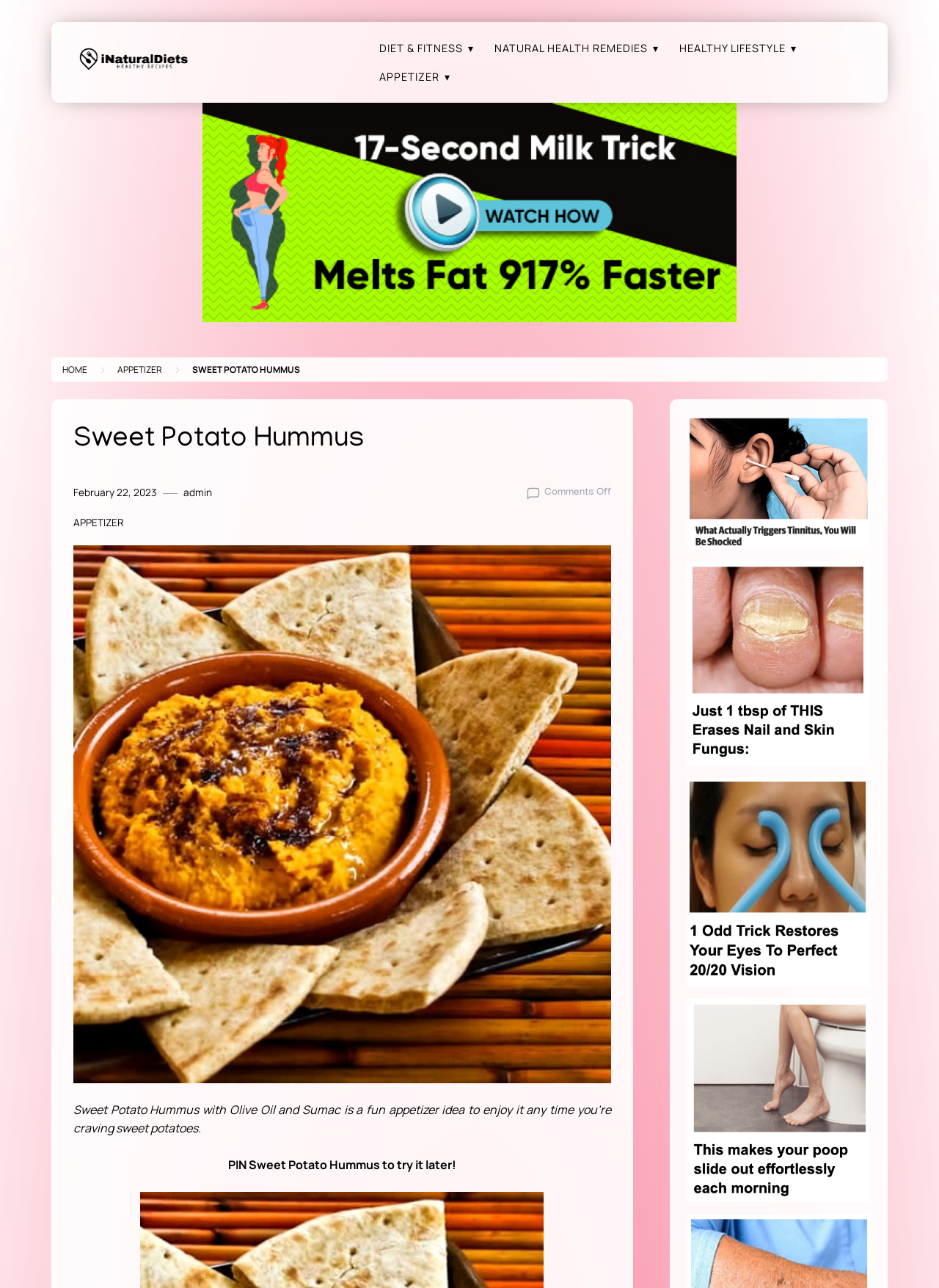Pinpoint the bounding box coordinates of the clickable element needed to complete the instruction: "go to iNaturalDiets homepage". The coordinates should be provided as four float numbers between 0 and 1: [left, top, right, bottom].

[0.073, 0.034, 0.232, 0.063]